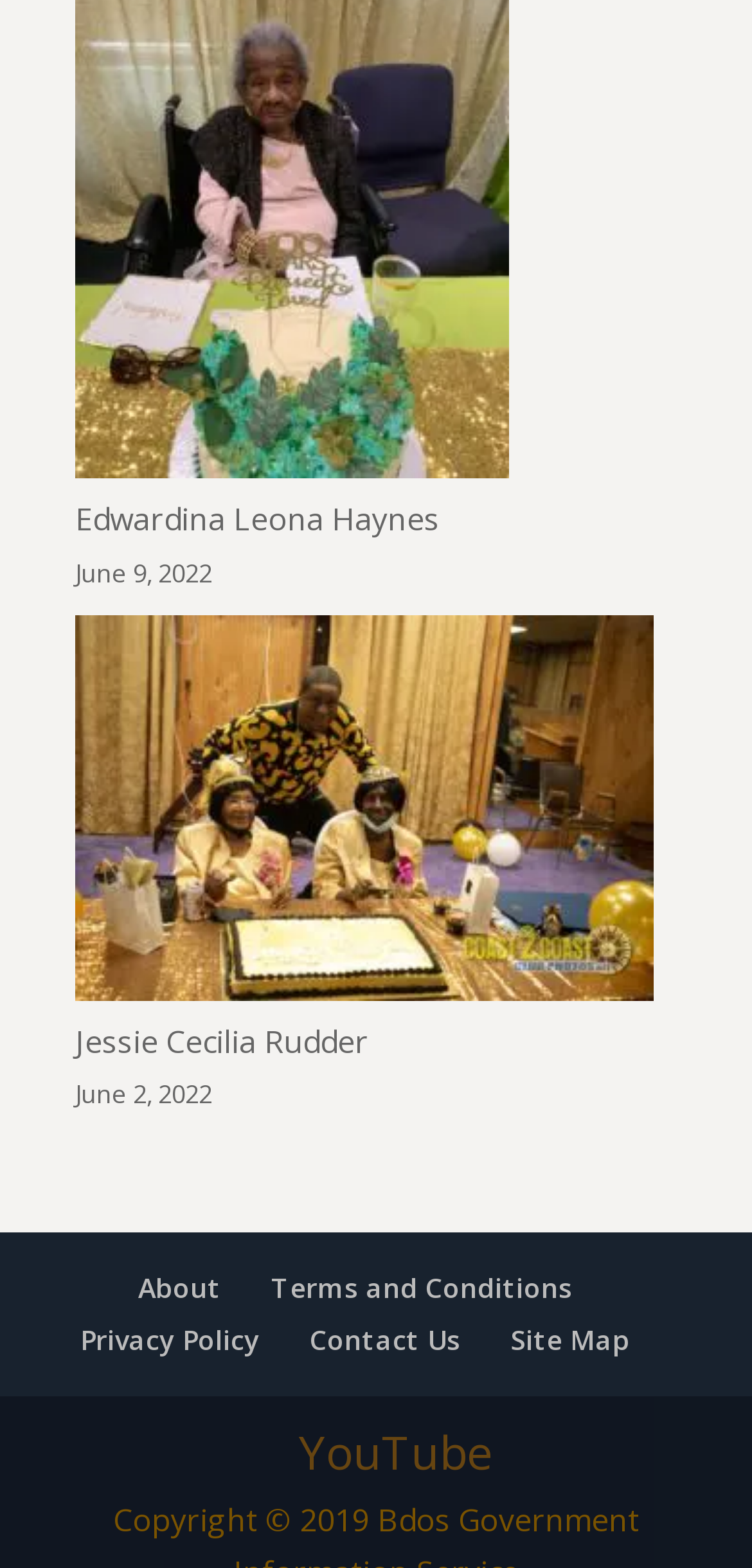Find and specify the bounding box coordinates that correspond to the clickable region for the instruction: "Check the date June 9, 2022".

[0.1, 0.354, 0.282, 0.376]